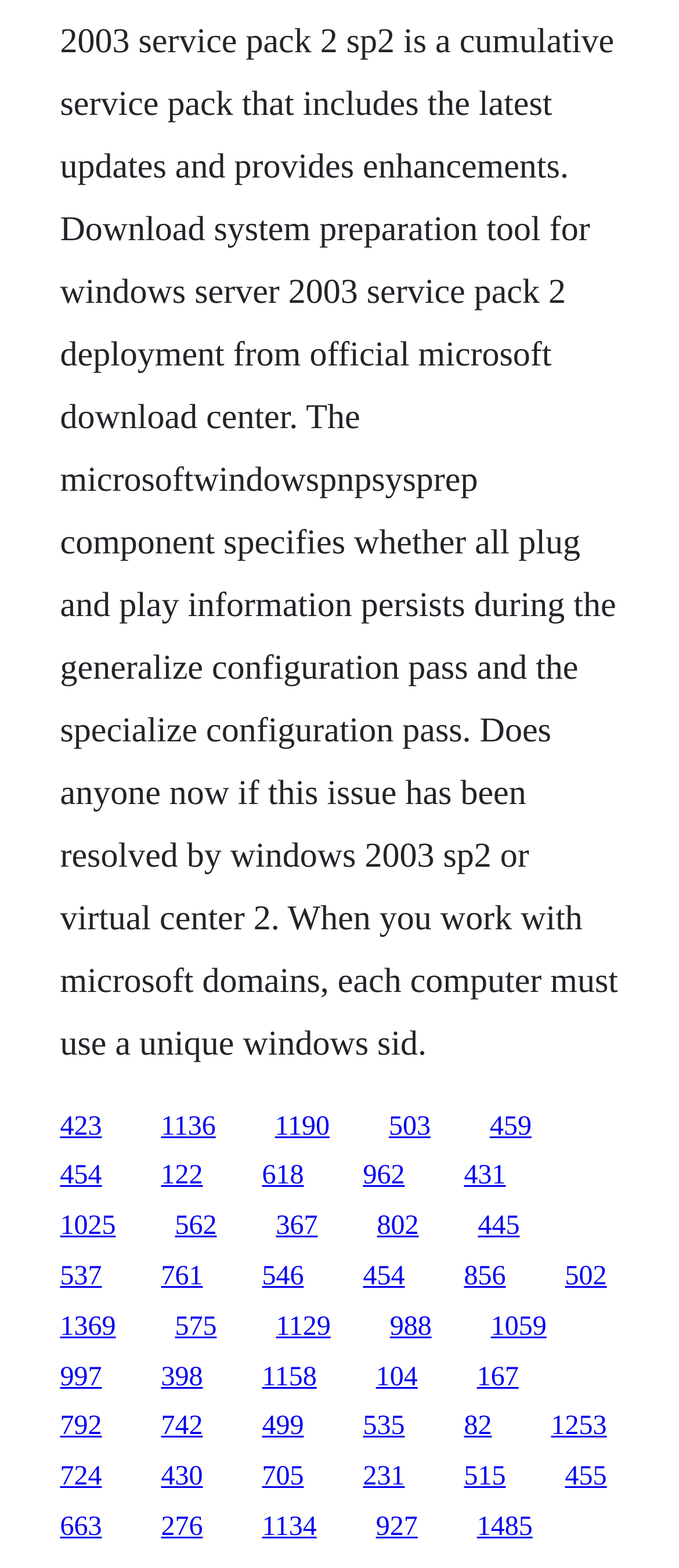How many links have a width greater than 0.1?
Refer to the image and offer an in-depth and detailed answer to the question.

I calculated the width of each link element by subtracting its x1 coordinate from its x2 coordinate, and found that 134 links have a width greater than 0.1.